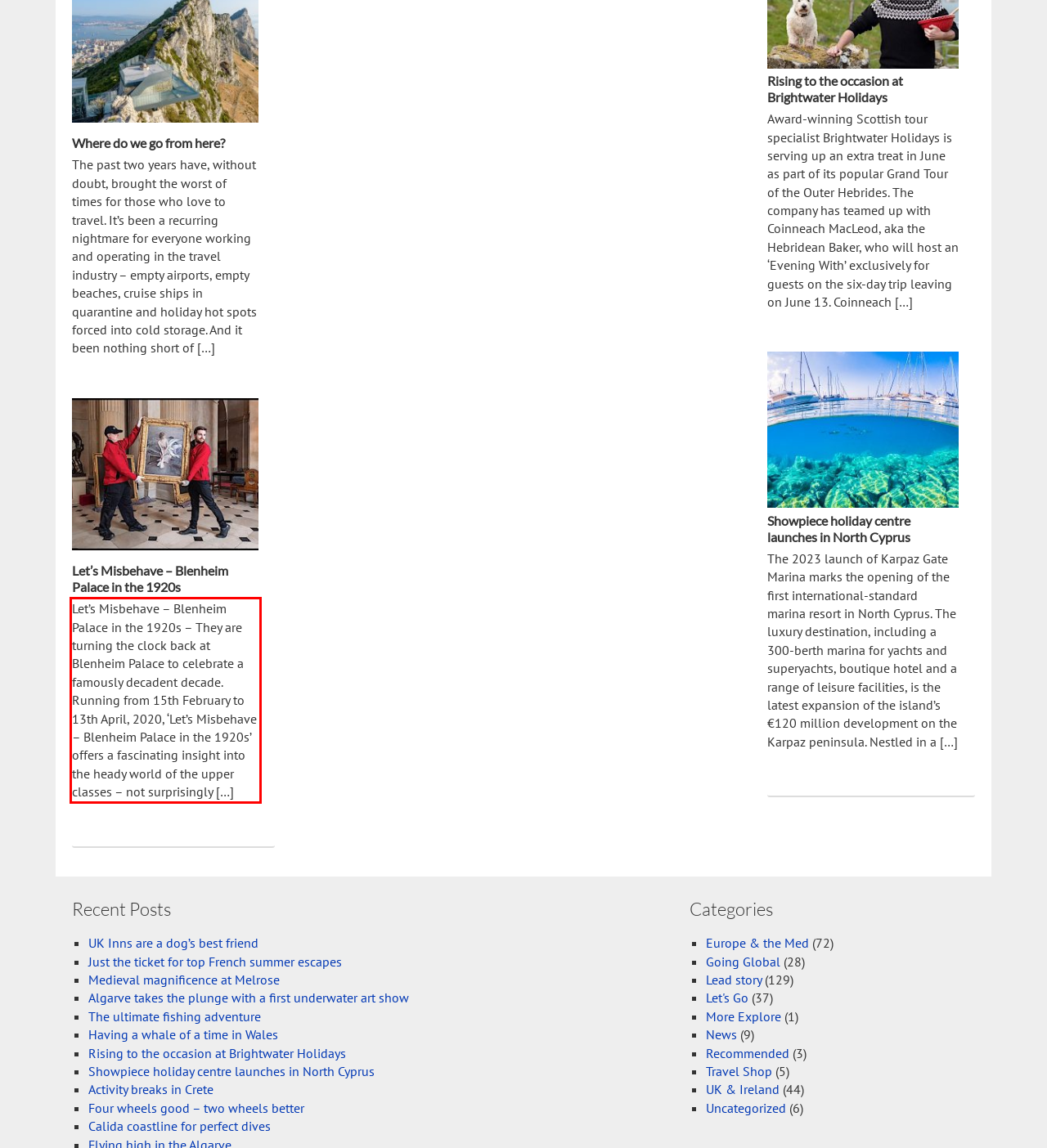Using the webpage screenshot, recognize and capture the text within the red bounding box.

Let’s Misbehave – Blenheim Palace in the 1920s – They are turning the clock back at Blenheim Palace to celebrate a famously decadent decade. Running from 15th February to 13th April, 2020, ‘Let’s Misbehave – Blenheim Palace in the 1920s’ offers a fascinating insight into the heady world of the upper classes – not surprisingly […]